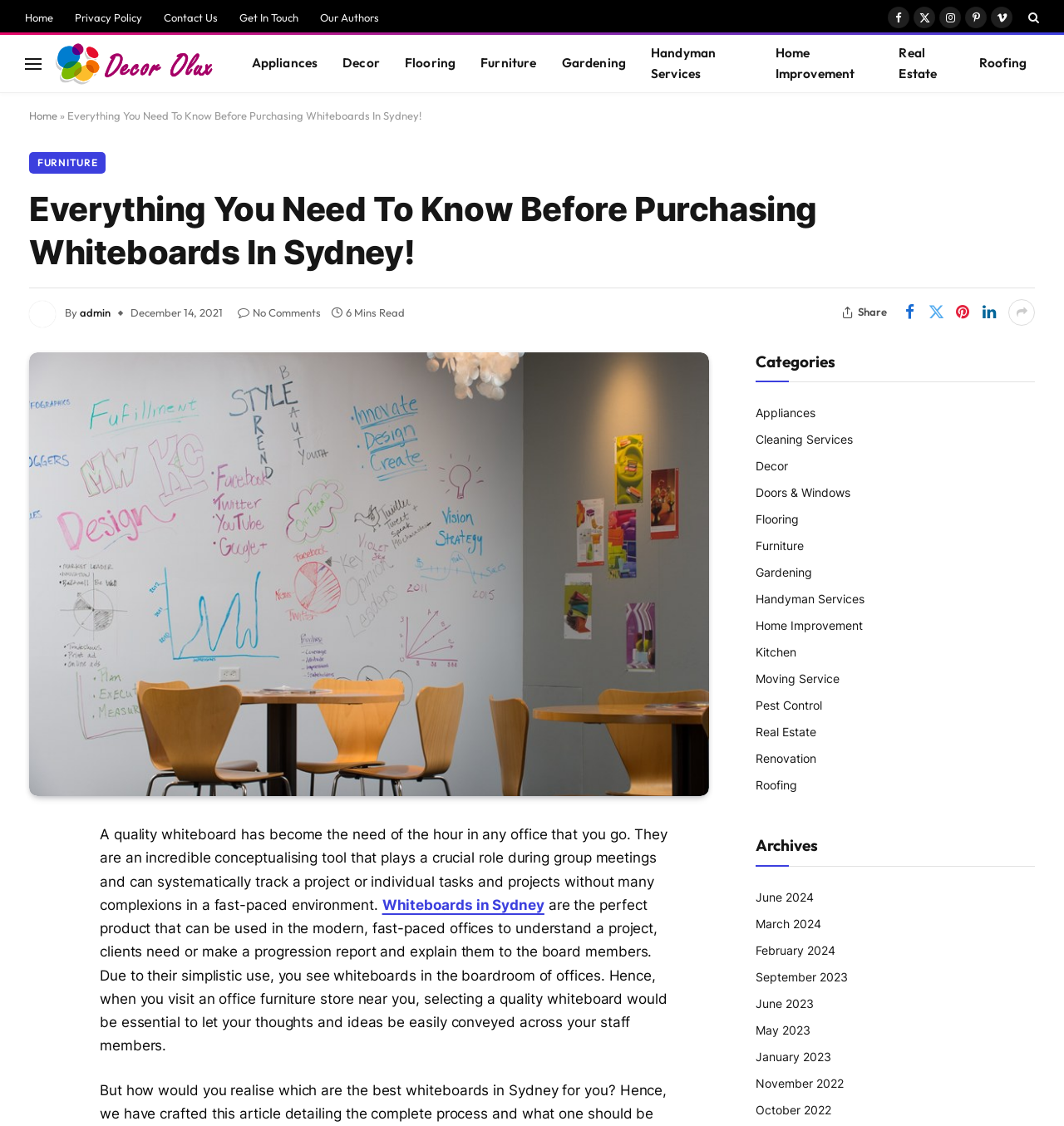What is the main topic of this webpage?
From the details in the image, provide a complete and detailed answer to the question.

Based on the content of the webpage, it appears to be discussing the importance and uses of whiteboards in offices, specifically in Sydney. The text mentions how whiteboards can be used to track projects and tasks, and how they are essential in modern offices.